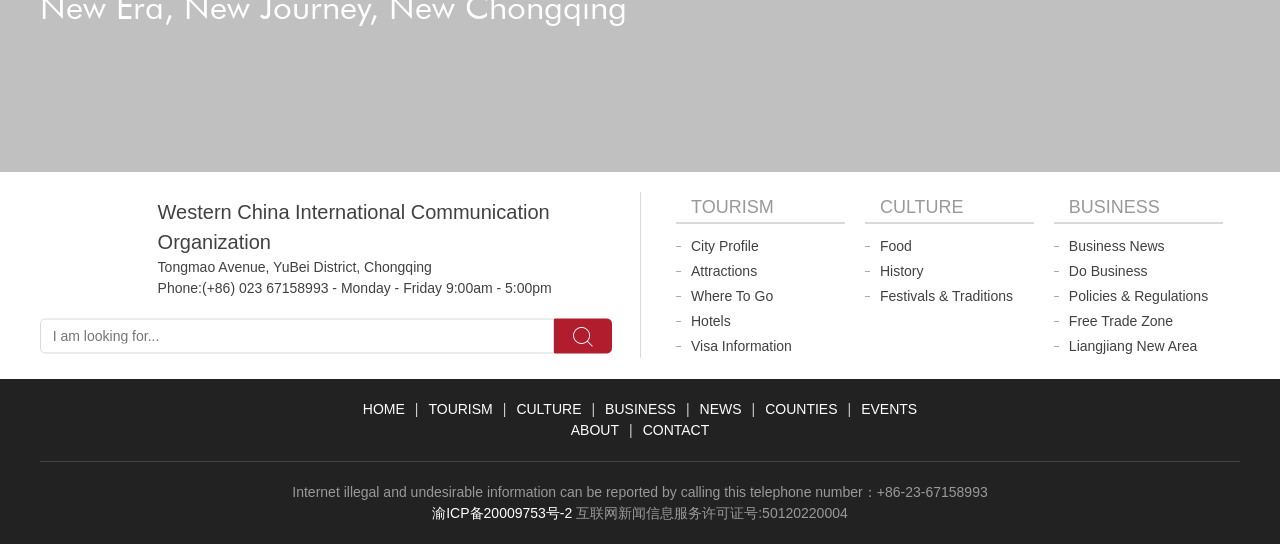What are the main categories on the webpage?
Based on the visual content, answer with a single word or a brief phrase.

TOURISM, CULTURE, BUSINESS